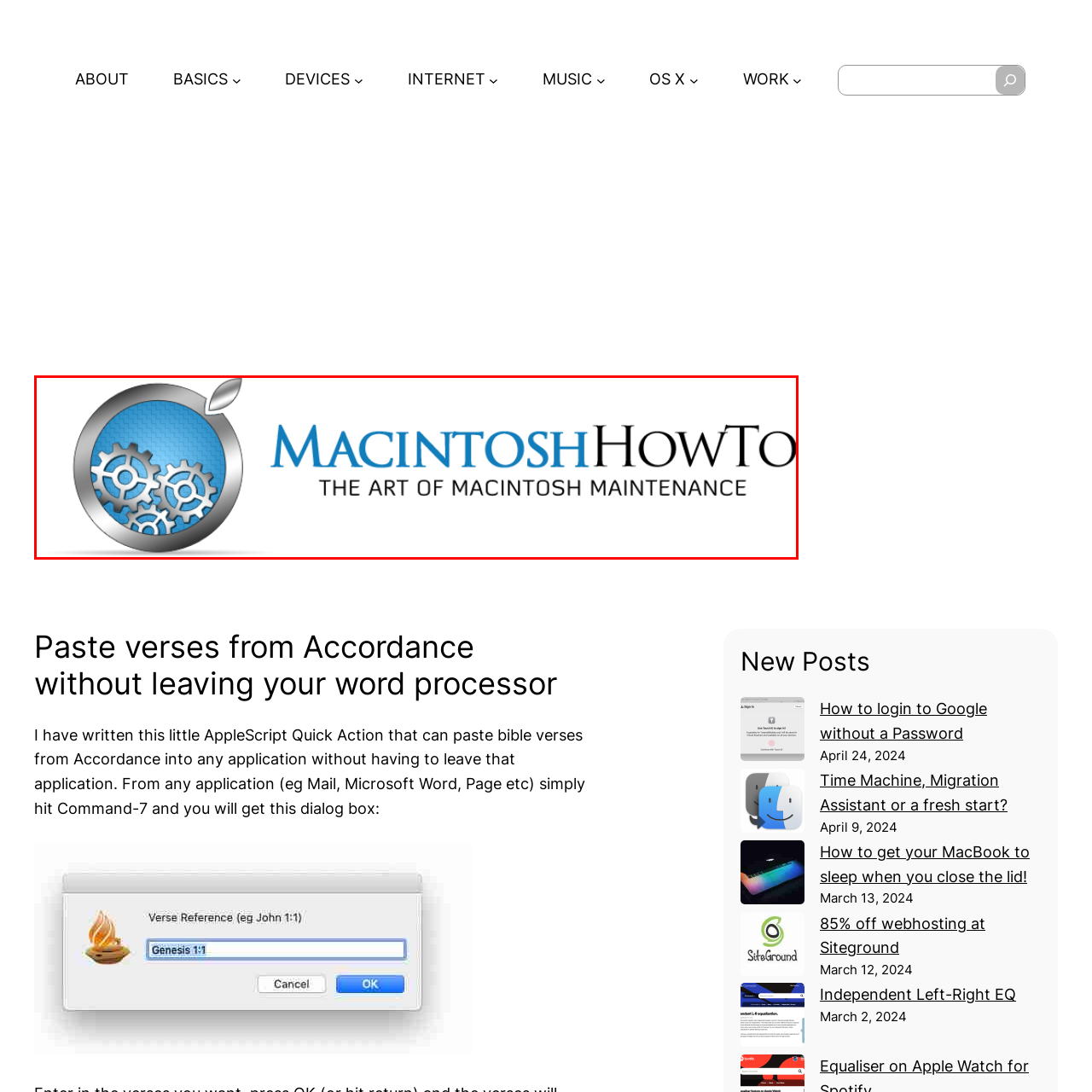What is the color of the font?
Look at the image surrounded by the red border and respond with a one-word or short-phrase answer based on your observation.

Bold blue